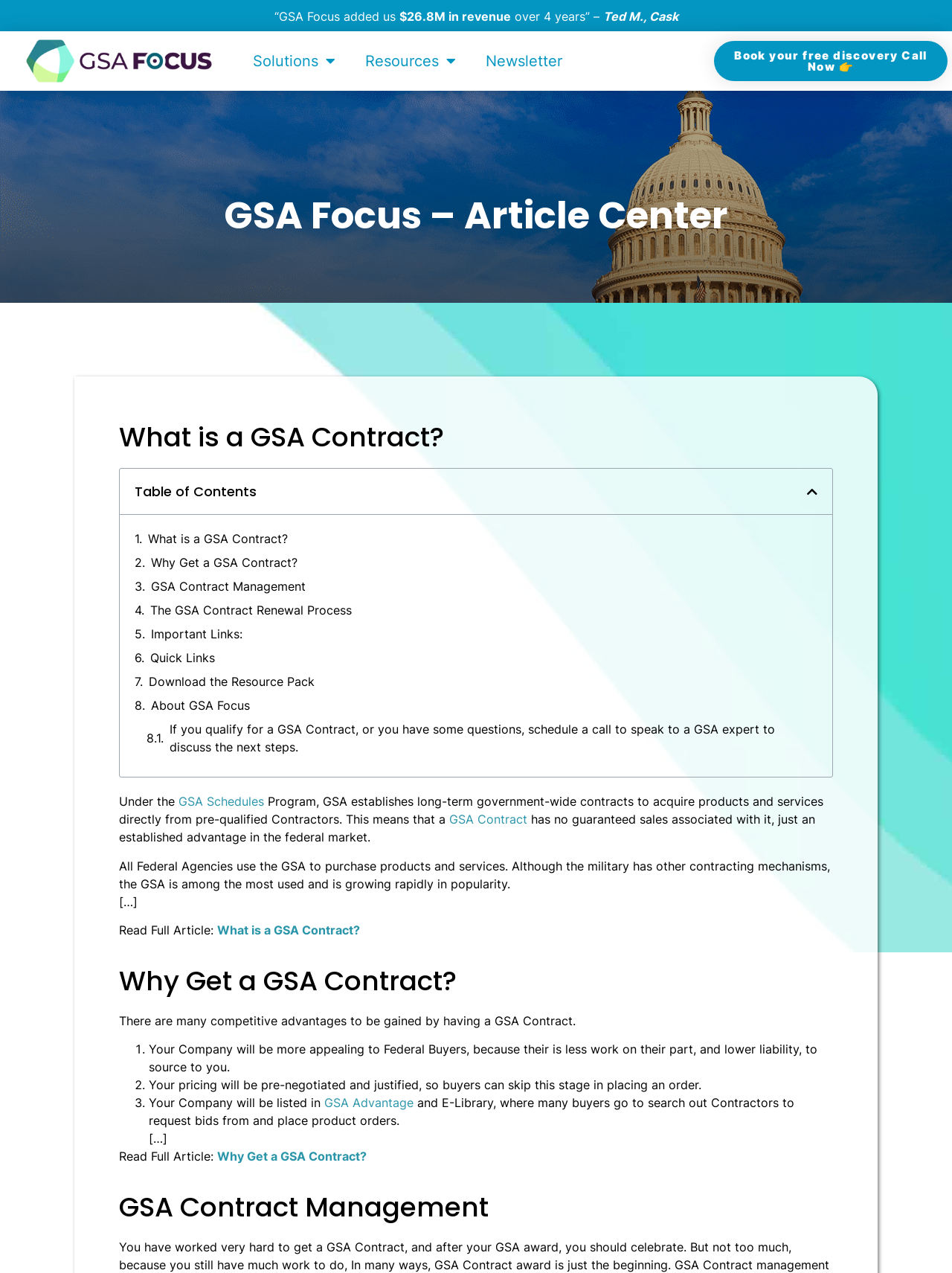Please find the bounding box for the following UI element description. Provide the coordinates in (top-left x, top-left y, bottom-right x, bottom-right y) format, with values between 0 and 1: Solutions

[0.25, 0.035, 0.368, 0.062]